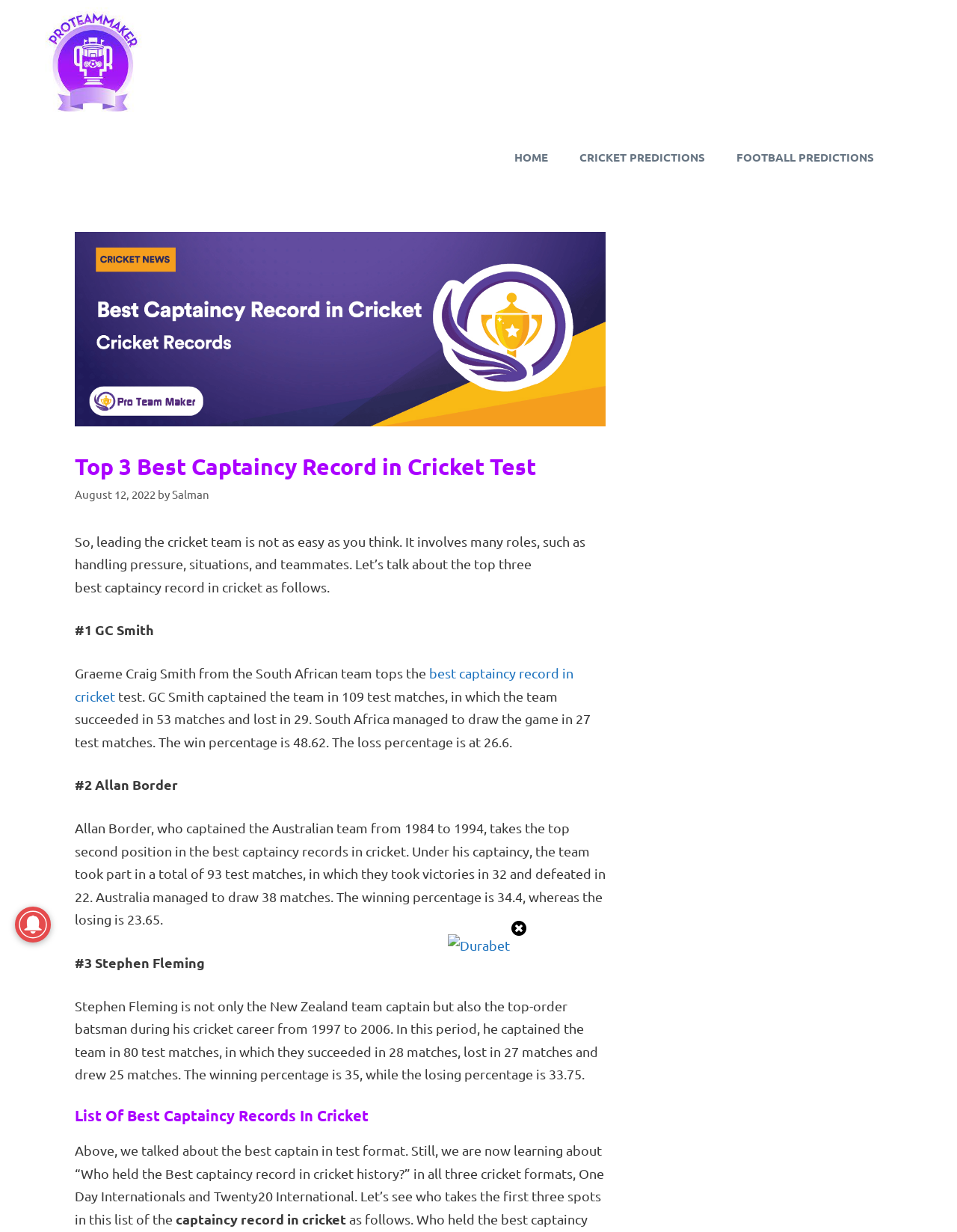What is the topic of the webpage?
Please provide a comprehensive answer based on the information in the image.

Based on the content of the webpage, it appears to be discussing the top three best captaincy records in cricket test matches, providing statistics and information about the captains and their teams.